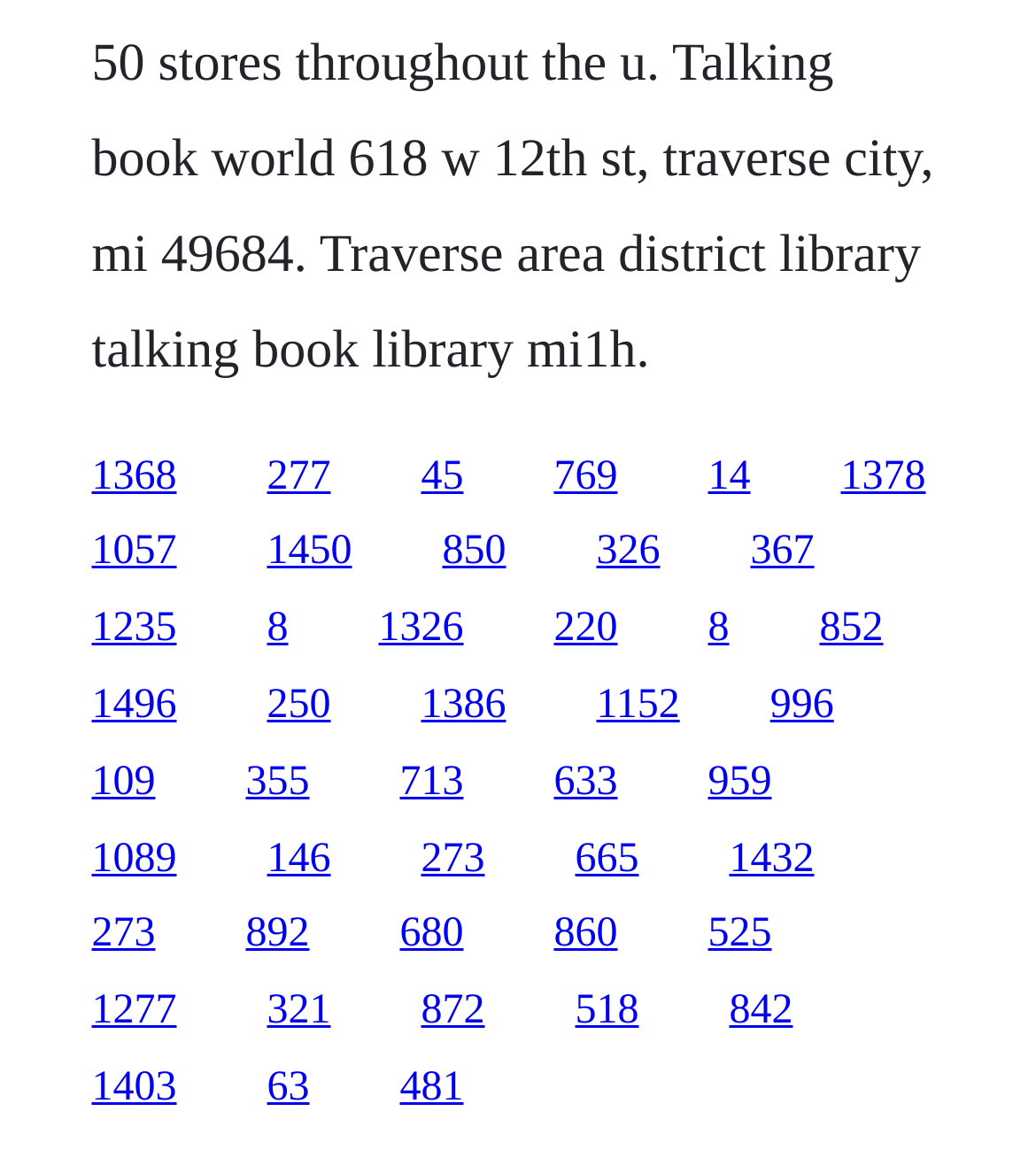Please identify the bounding box coordinates of the element's region that I should click in order to complete the following instruction: "click the first link". The bounding box coordinates consist of four float numbers between 0 and 1, i.e., [left, top, right, bottom].

[0.088, 0.394, 0.171, 0.433]